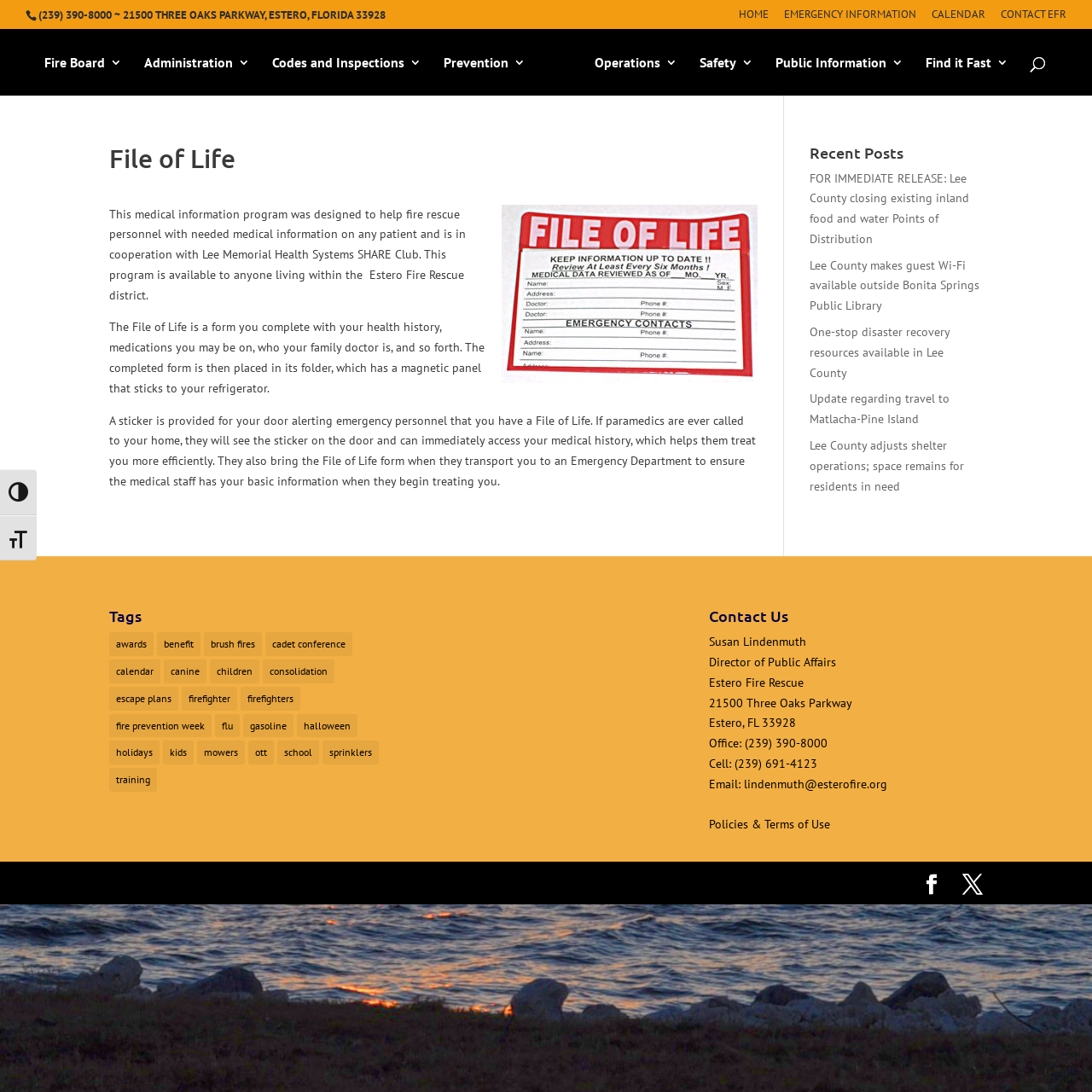From the element description: "Prevention", extract the bounding box coordinates of the UI element. The coordinates should be expressed as four float numbers between 0 and 1, in the order [left, top, right, bottom].

[0.406, 0.051, 0.481, 0.087]